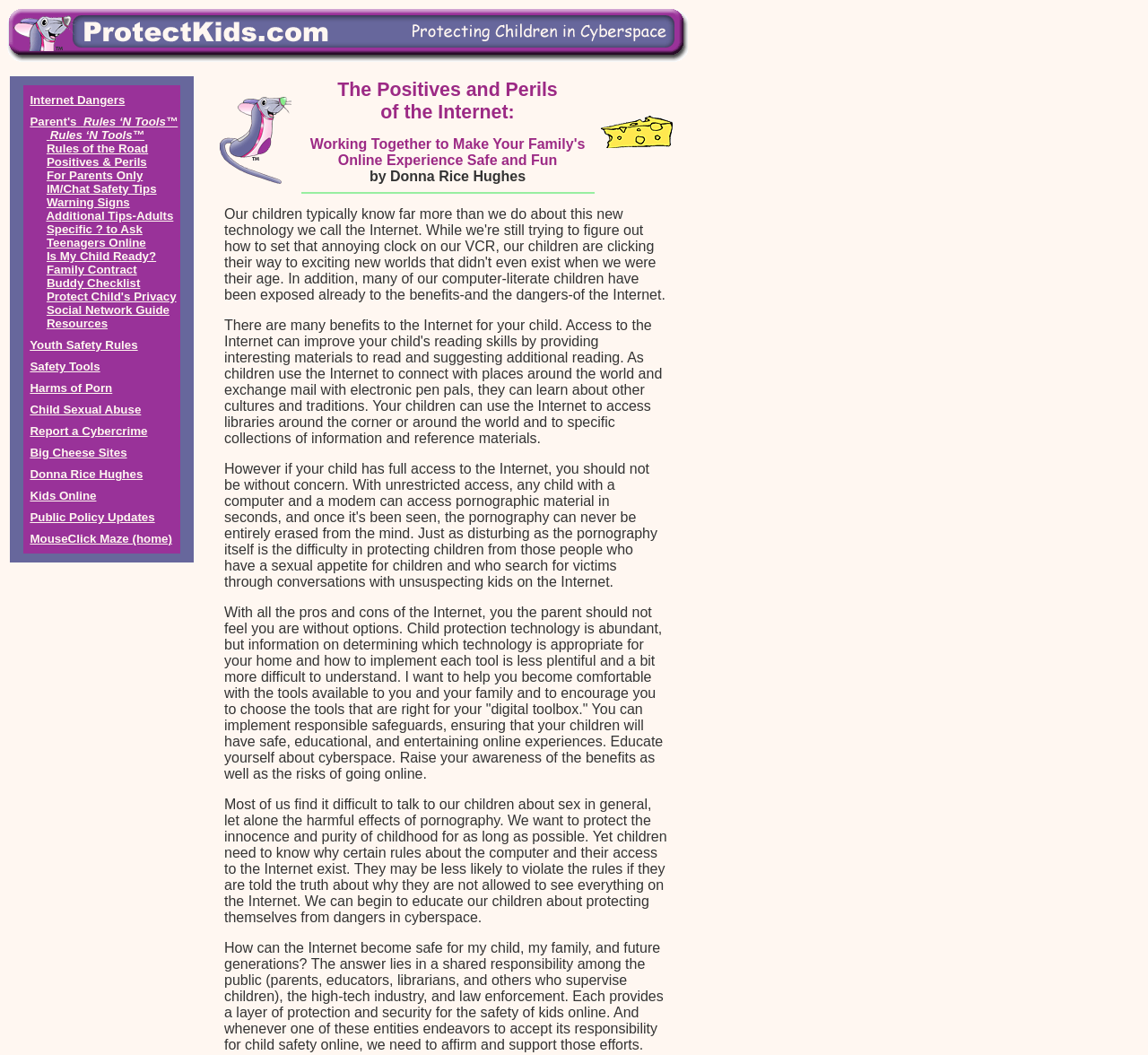Please locate the bounding box coordinates of the region I need to click to follow this instruction: "Click Internet Dangers".

[0.026, 0.088, 0.109, 0.101]